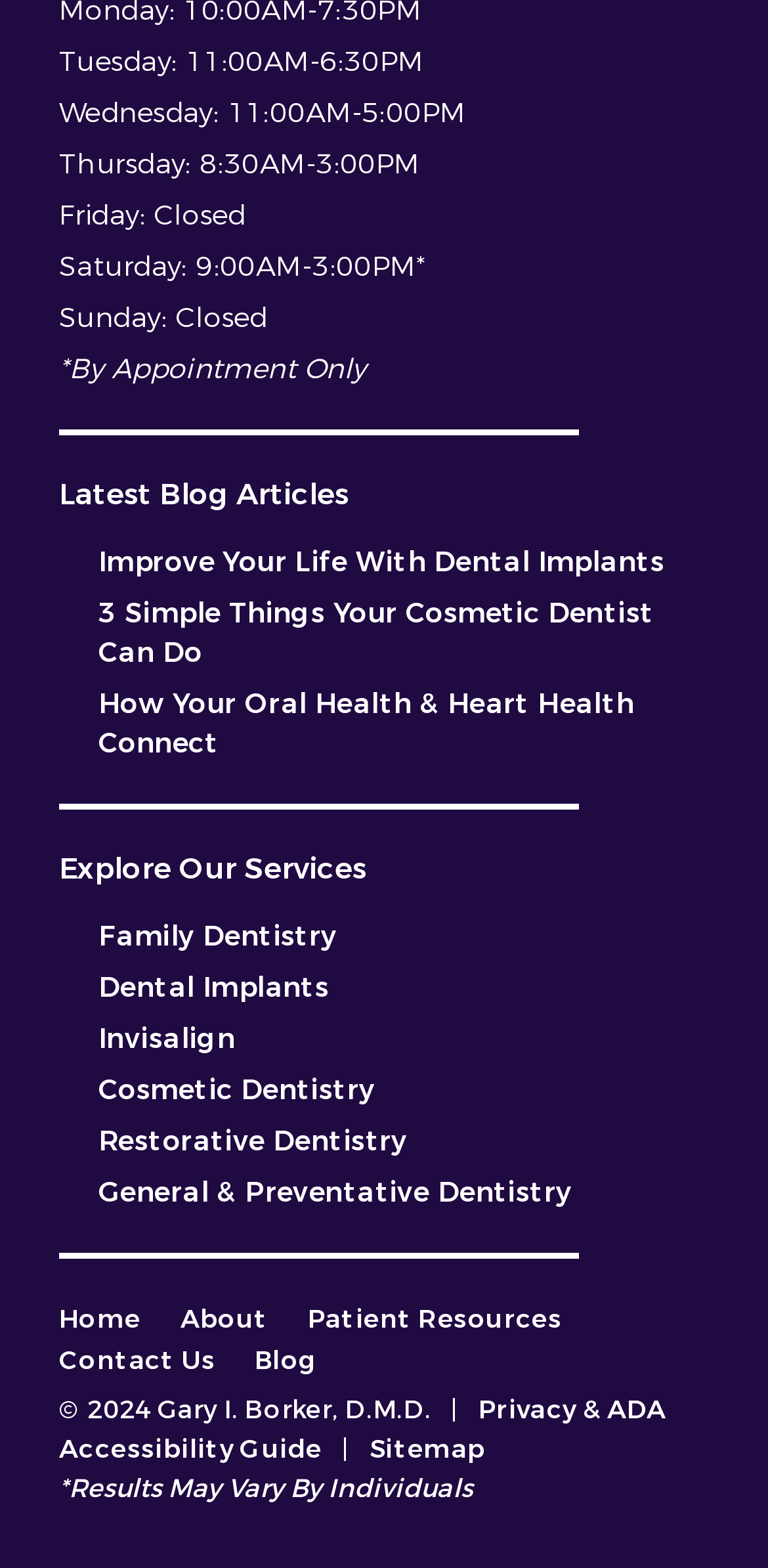Please locate the bounding box coordinates of the element that should be clicked to complete the given instruction: "Explore family dentistry services".

[0.128, 0.586, 0.439, 0.61]